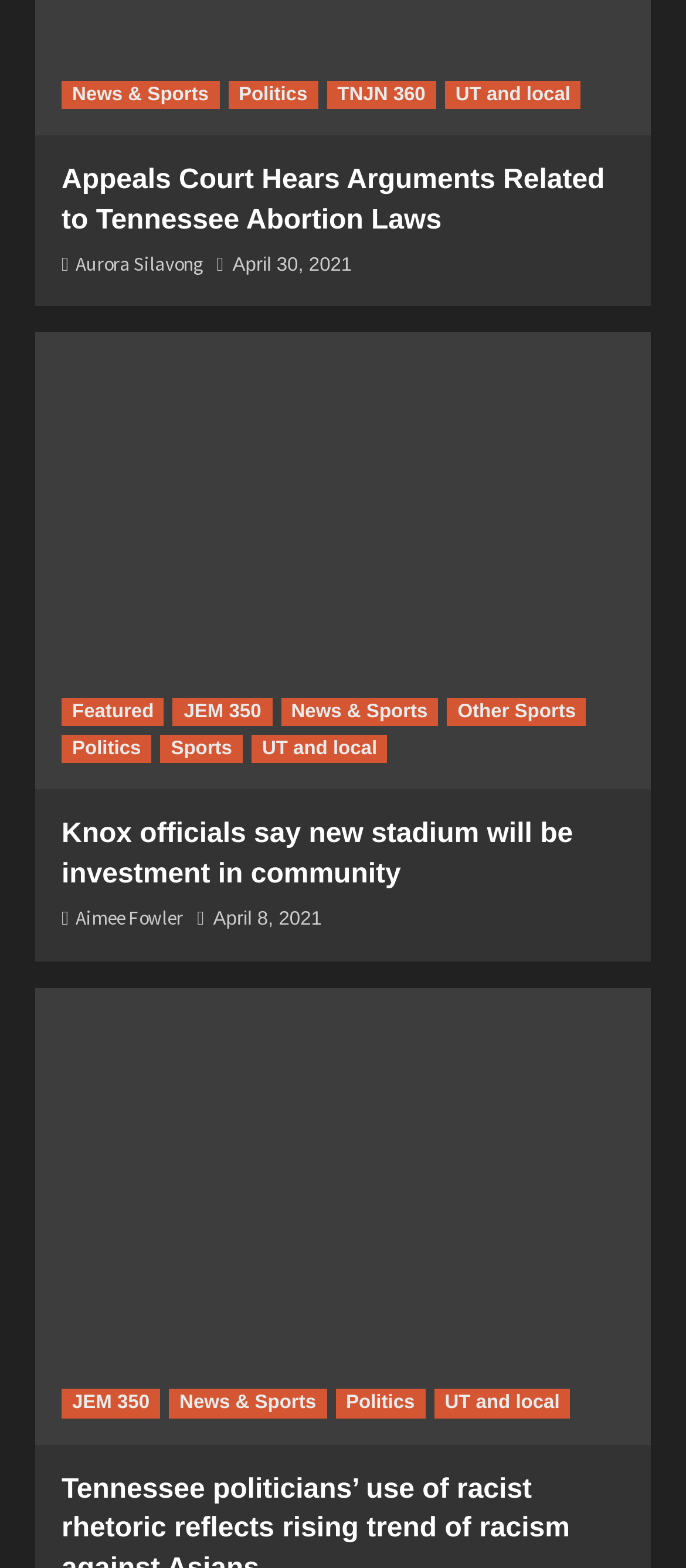Identify the bounding box coordinates of the part that should be clicked to carry out this instruction: "Read Appeals Court Hears Arguments Related to Tennessee Abortion Laws".

[0.09, 0.106, 0.882, 0.15]